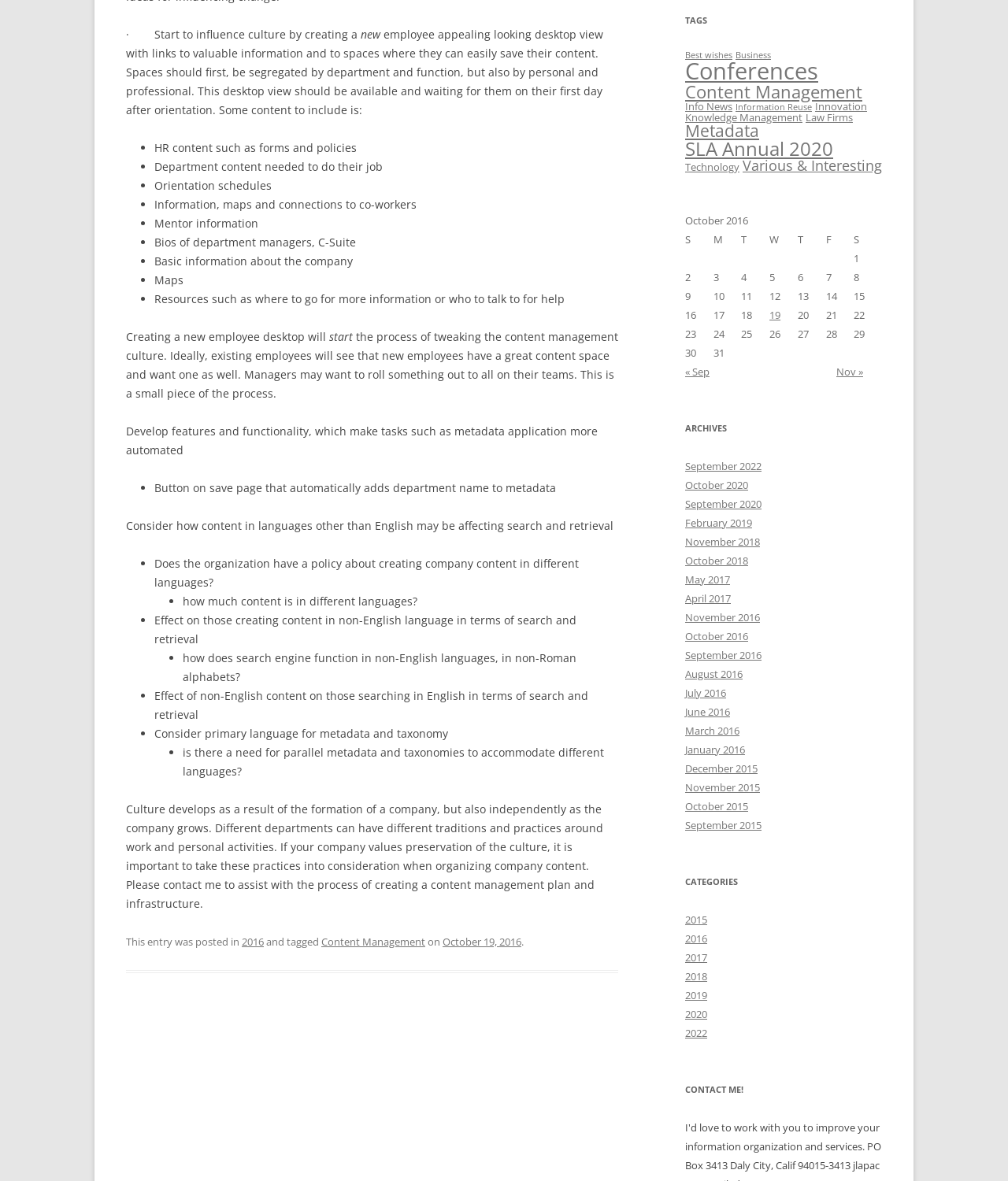From the webpage screenshot, predict the bounding box coordinates (top-left x, top-left y, bottom-right x, bottom-right y) for the UI element described here: October 2016

[0.68, 0.532, 0.742, 0.544]